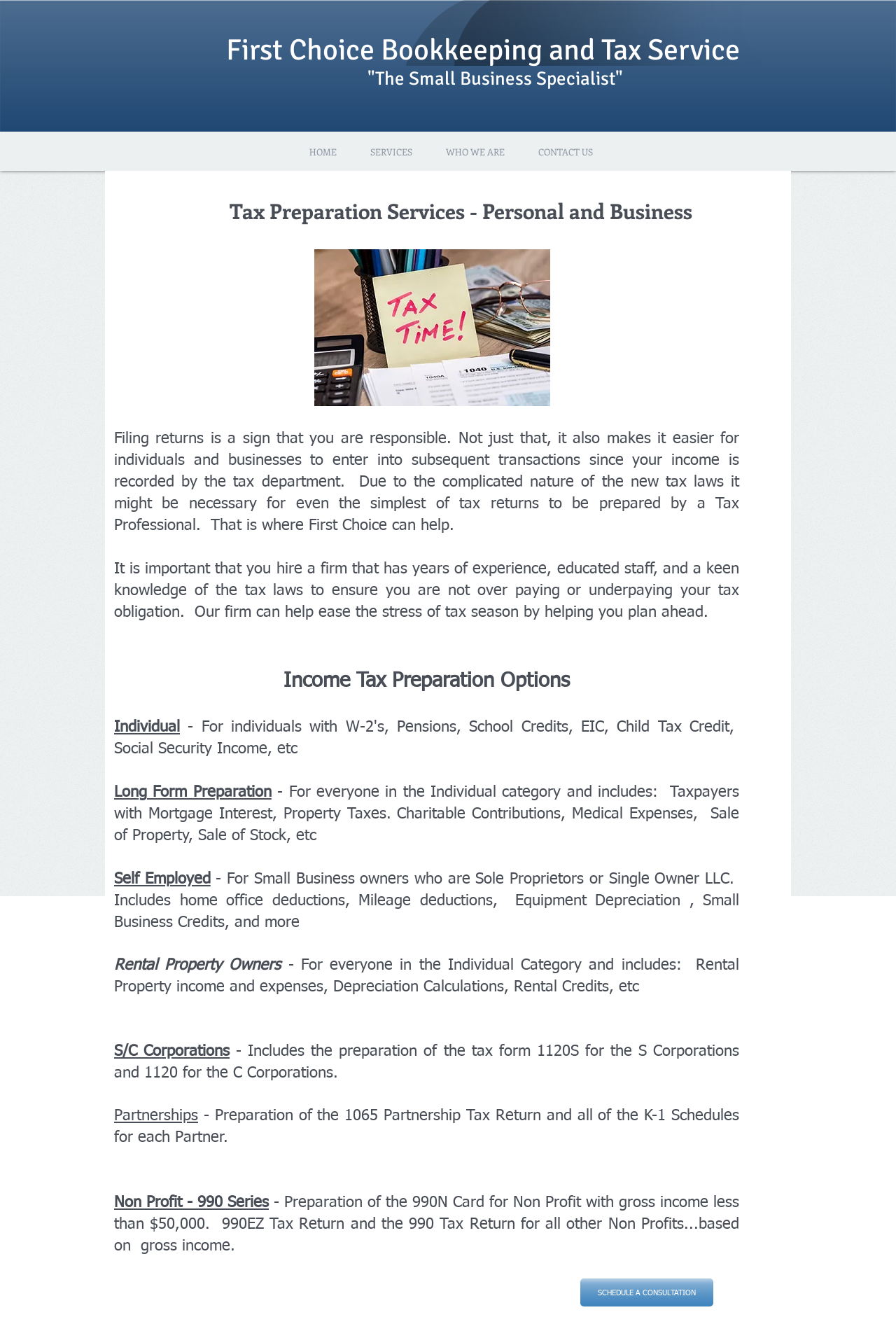Please extract the primary headline from the webpage.

First Choice Bookkeeping and Tax Service